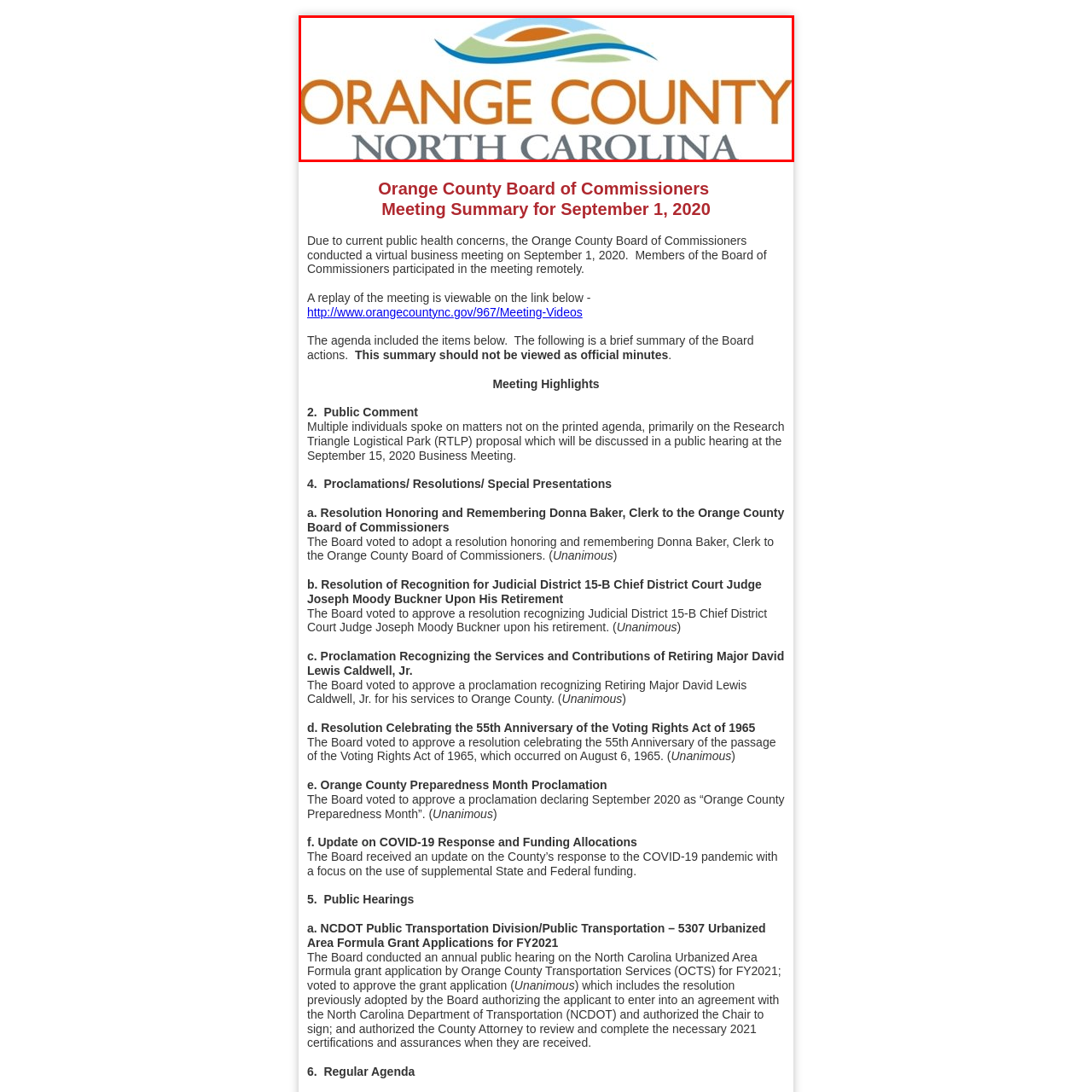What is the color of the typeface used for 'NORTH CAROLINA'?
Examine the visual content inside the red box and reply with a single word or brief phrase that best answers the question.

gray